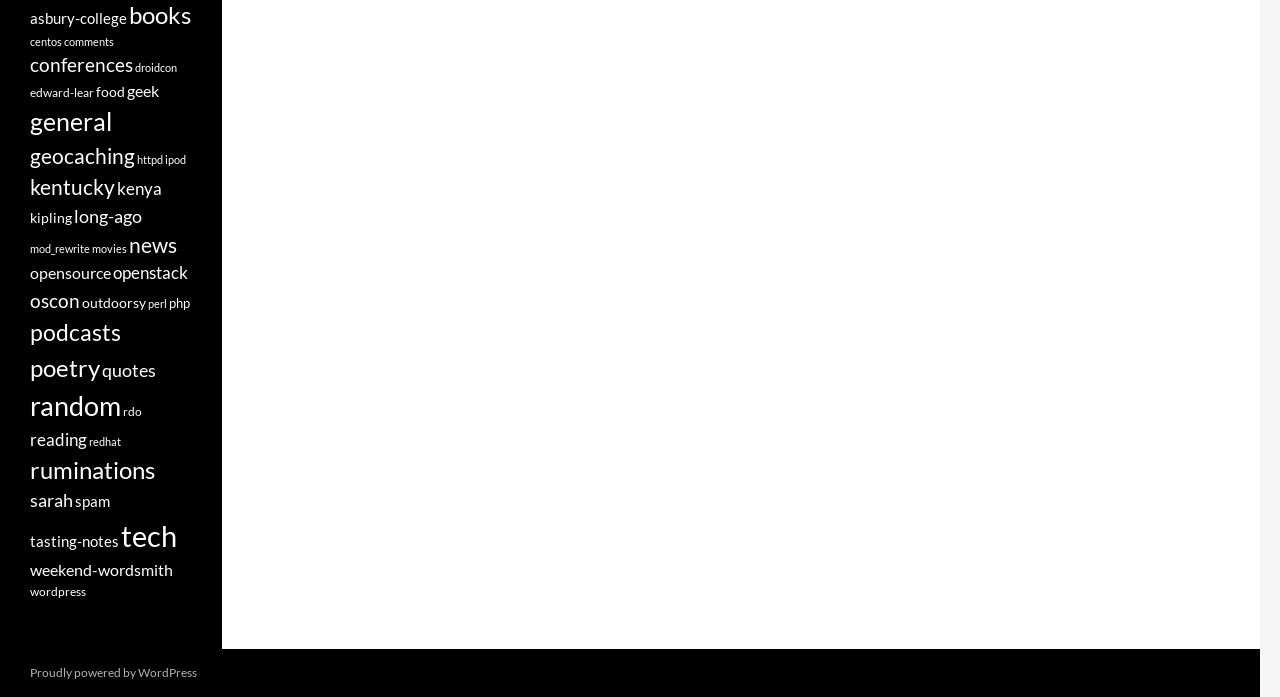What is the category located below the 'general' category?
Answer the question with as much detail as possible.

I examined the y1 and y2 values of the bounding box coordinates for each link and found that the link 'geocaching' has a higher y1 value than the 'general' category, indicating that it is located below the 'general' category.